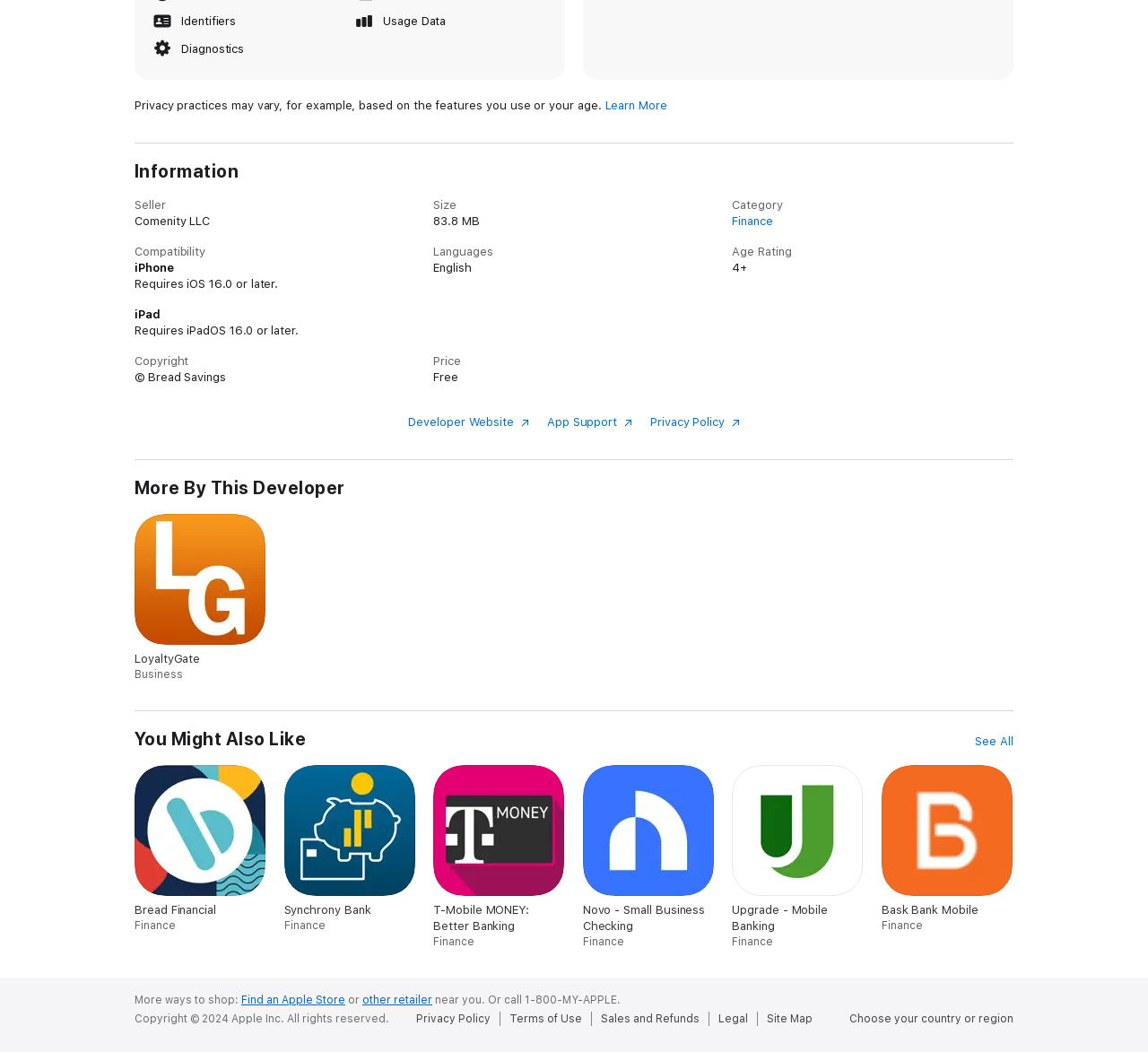Please identify the coordinates of the bounding box that should be clicked to fulfill this instruction: "Click on the 'View all tags' link".

None